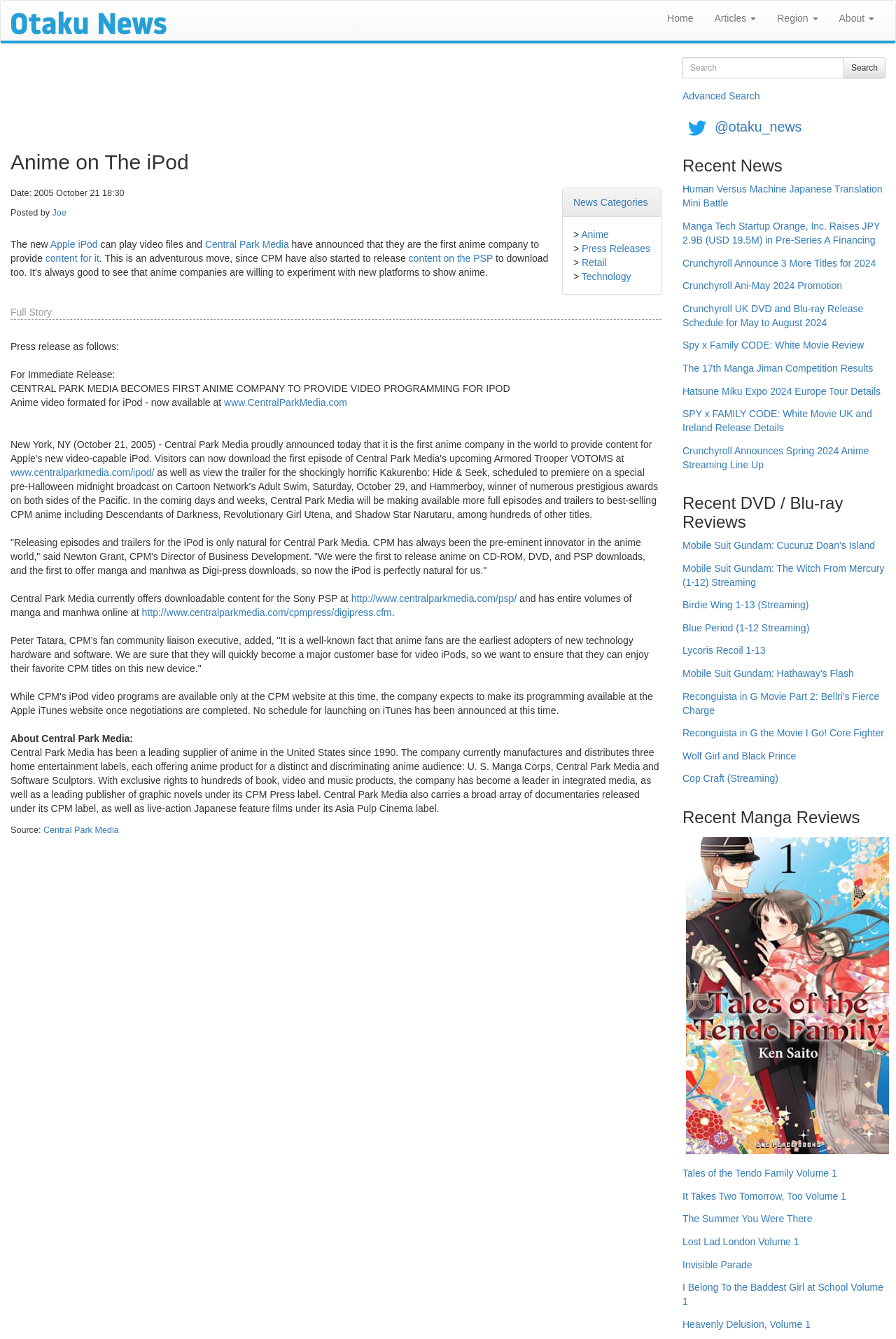What is the title of the first news article?
Answer the question in a detailed and comprehensive manner.

The first news article is located below the news categories, and its title is 'Anime on The iPod', which is also the subtitle of the webpage.